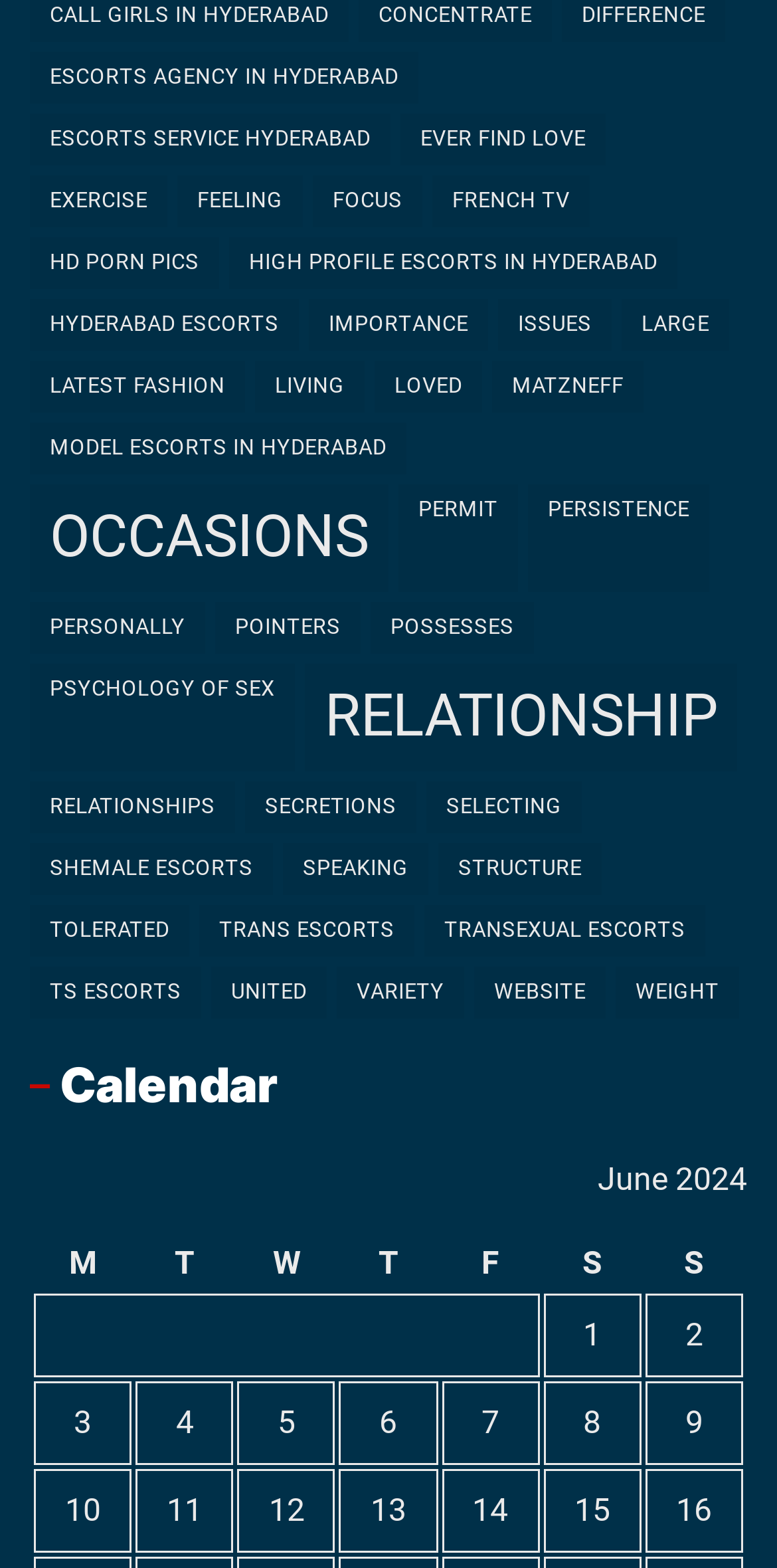Give a one-word or one-phrase response to the question: 
How many static texts are there on the webpage?

3